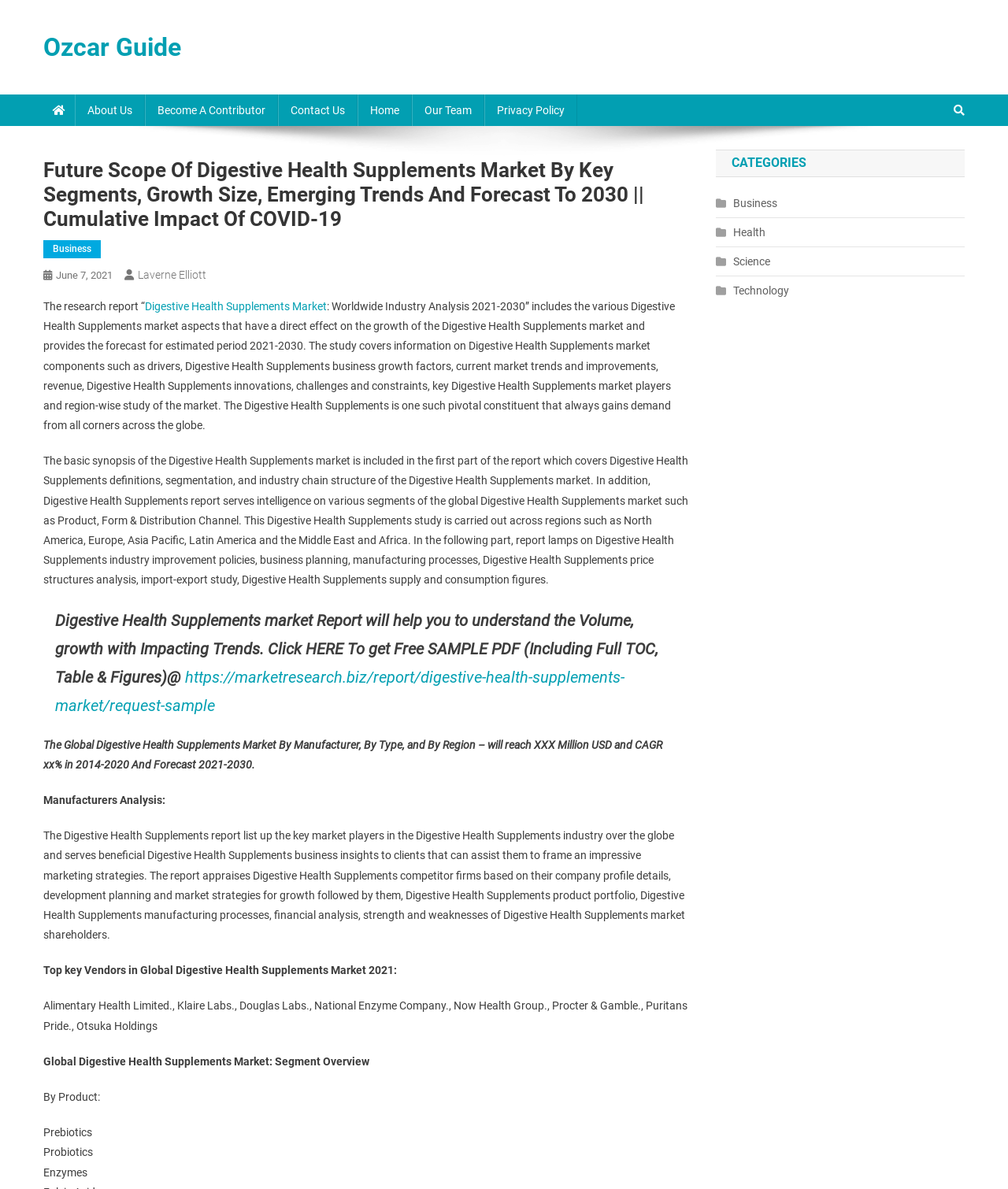Identify the bounding box coordinates for the UI element that matches this description: "Become a Contributor".

[0.144, 0.079, 0.276, 0.106]